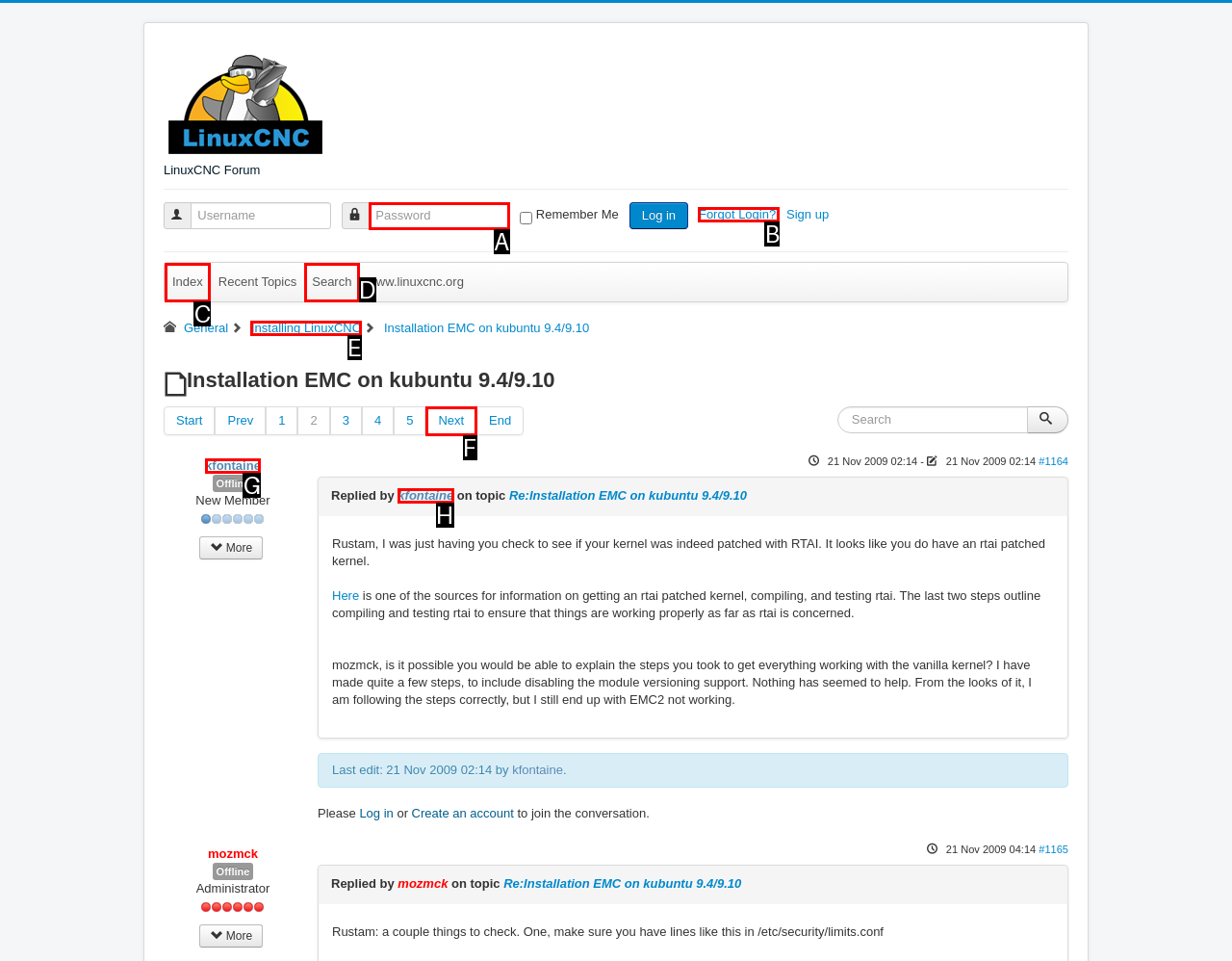Determine which element should be clicked for this task: Go to the next page
Answer with the letter of the selected option.

F